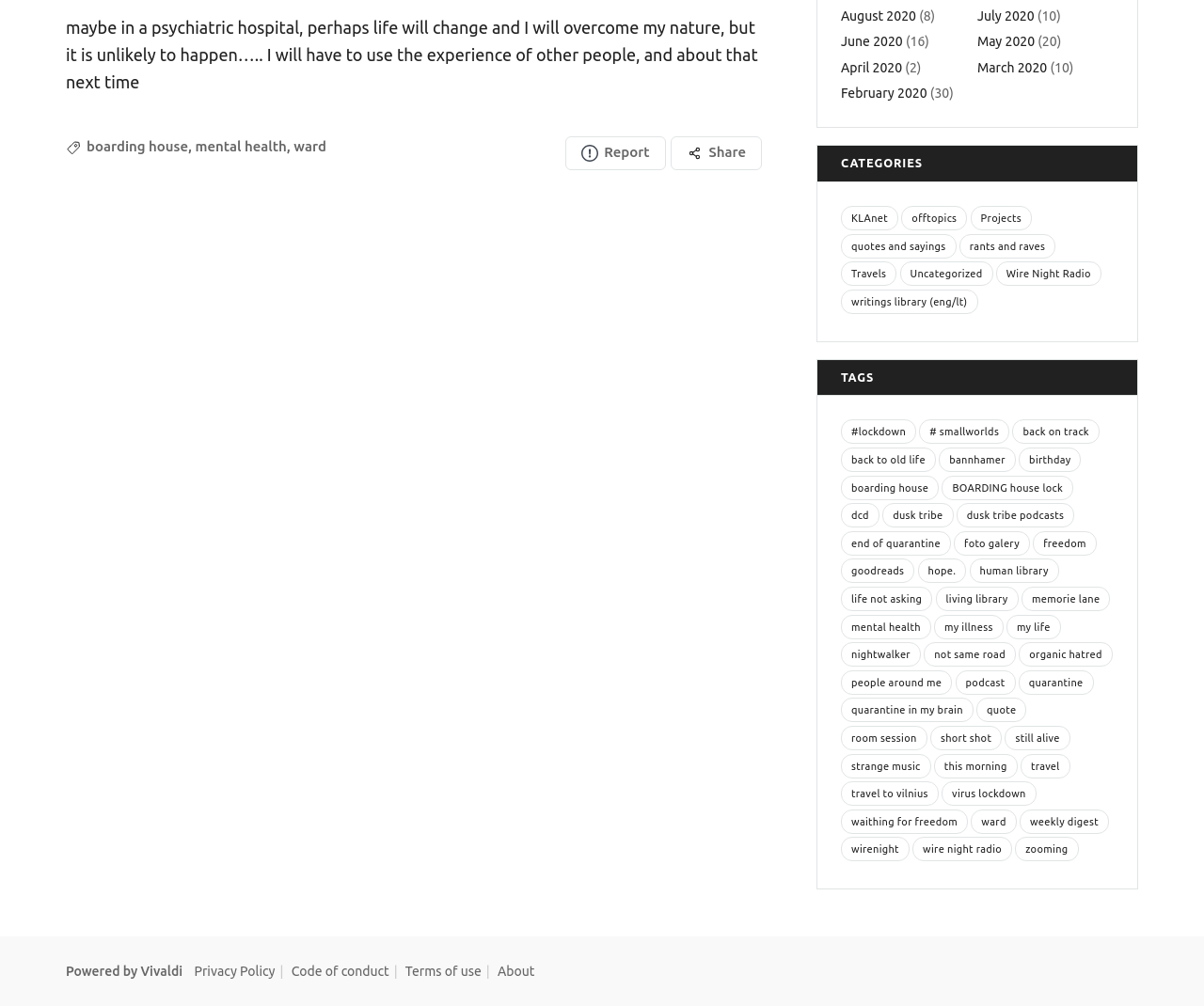Locate the bounding box coordinates of the item that should be clicked to fulfill the instruction: "Click on the 'Share' button".

[0.557, 0.136, 0.633, 0.169]